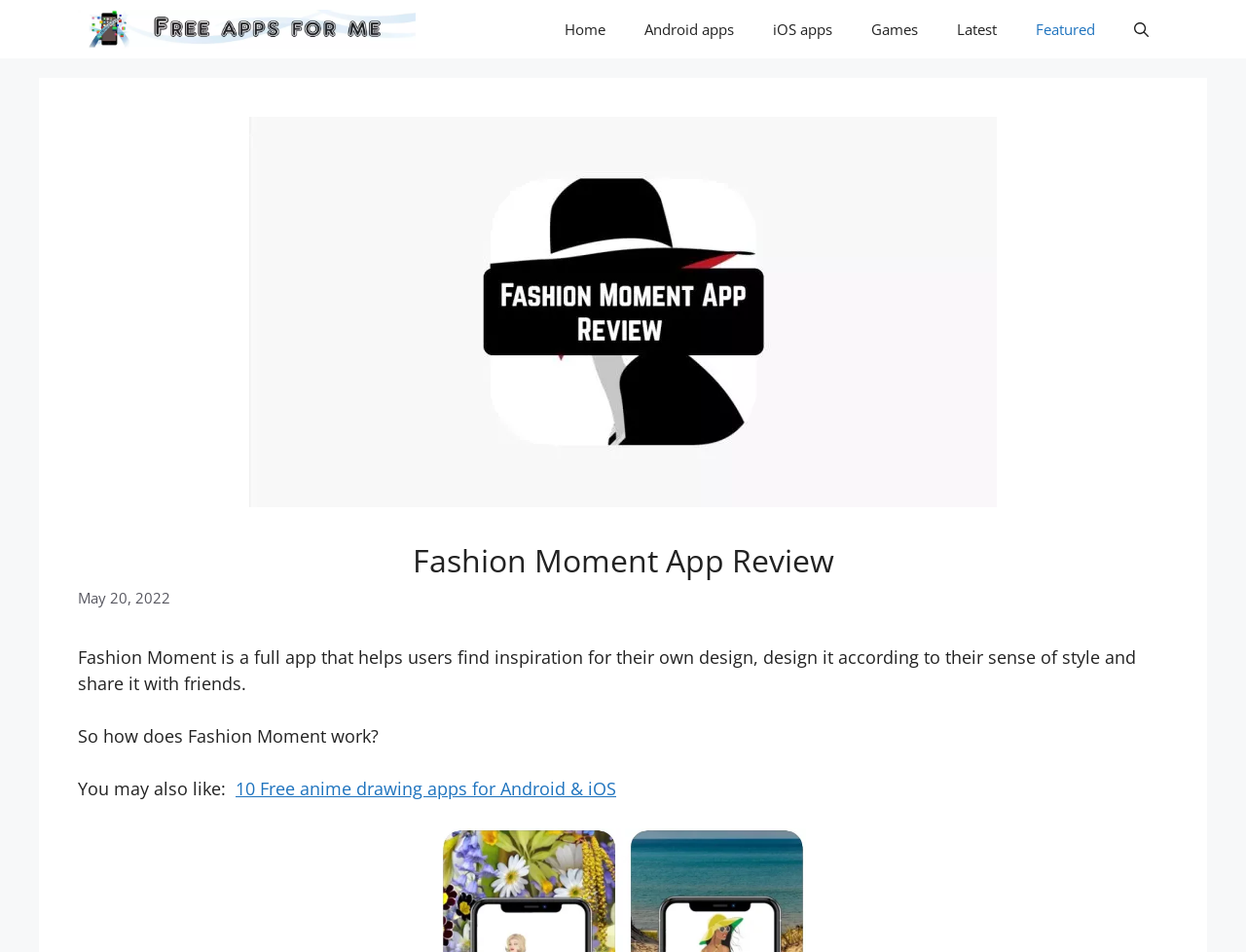Find the bounding box coordinates of the clickable region needed to perform the following instruction: "Click on Privacy". The coordinates should be provided as four float numbers between 0 and 1, i.e., [left, top, right, bottom].

None